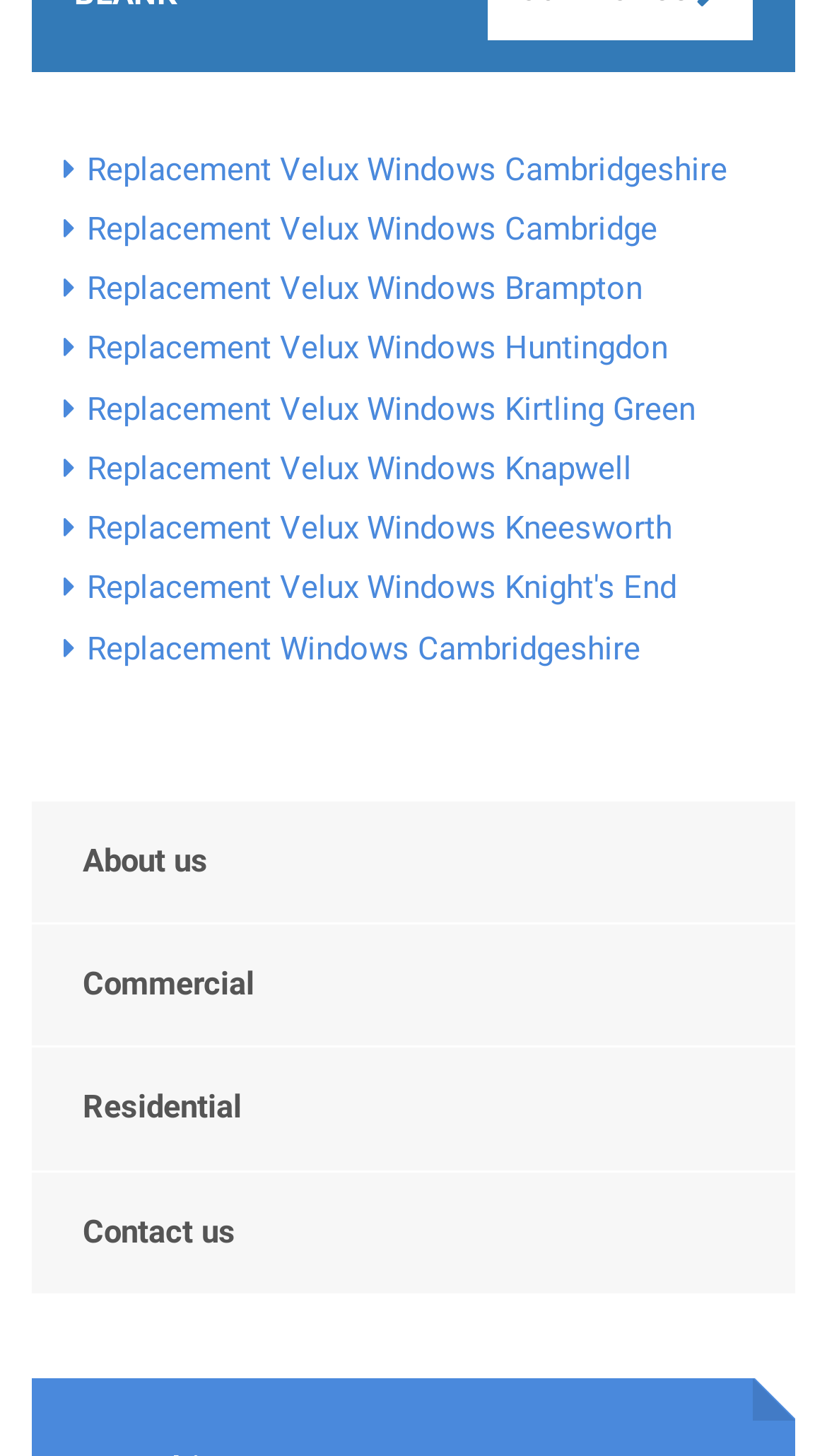Please identify the bounding box coordinates of the clickable area that will fulfill the following instruction: "Click on Replacement Velux Windows Cambridgeshire". The coordinates should be in the format of four float numbers between 0 and 1, i.e., [left, top, right, bottom].

[0.105, 0.103, 0.879, 0.129]